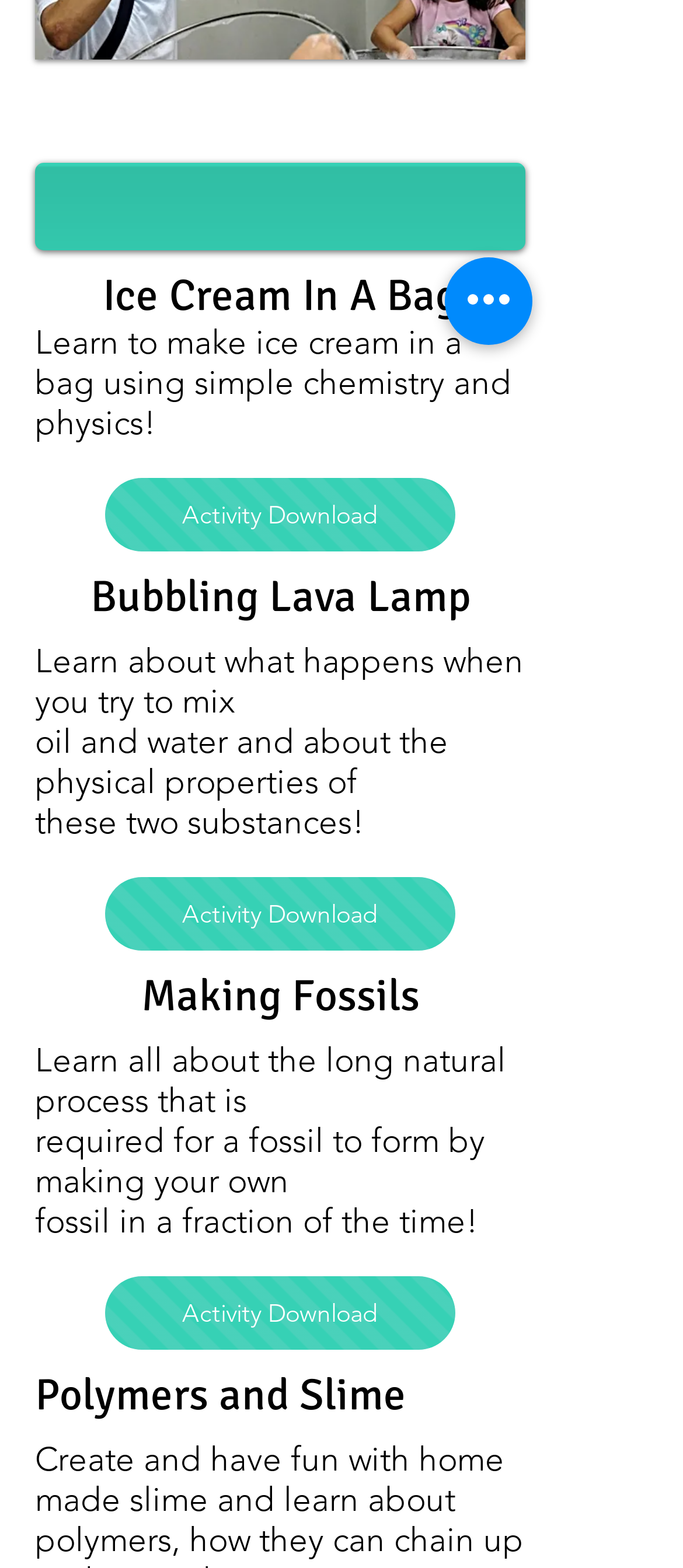Using the provided description: "Activity Download", find the bounding box coordinates of the corresponding UI element. The output should be four float numbers between 0 and 1, in the format [left, top, right, bottom].

[0.154, 0.305, 0.667, 0.352]